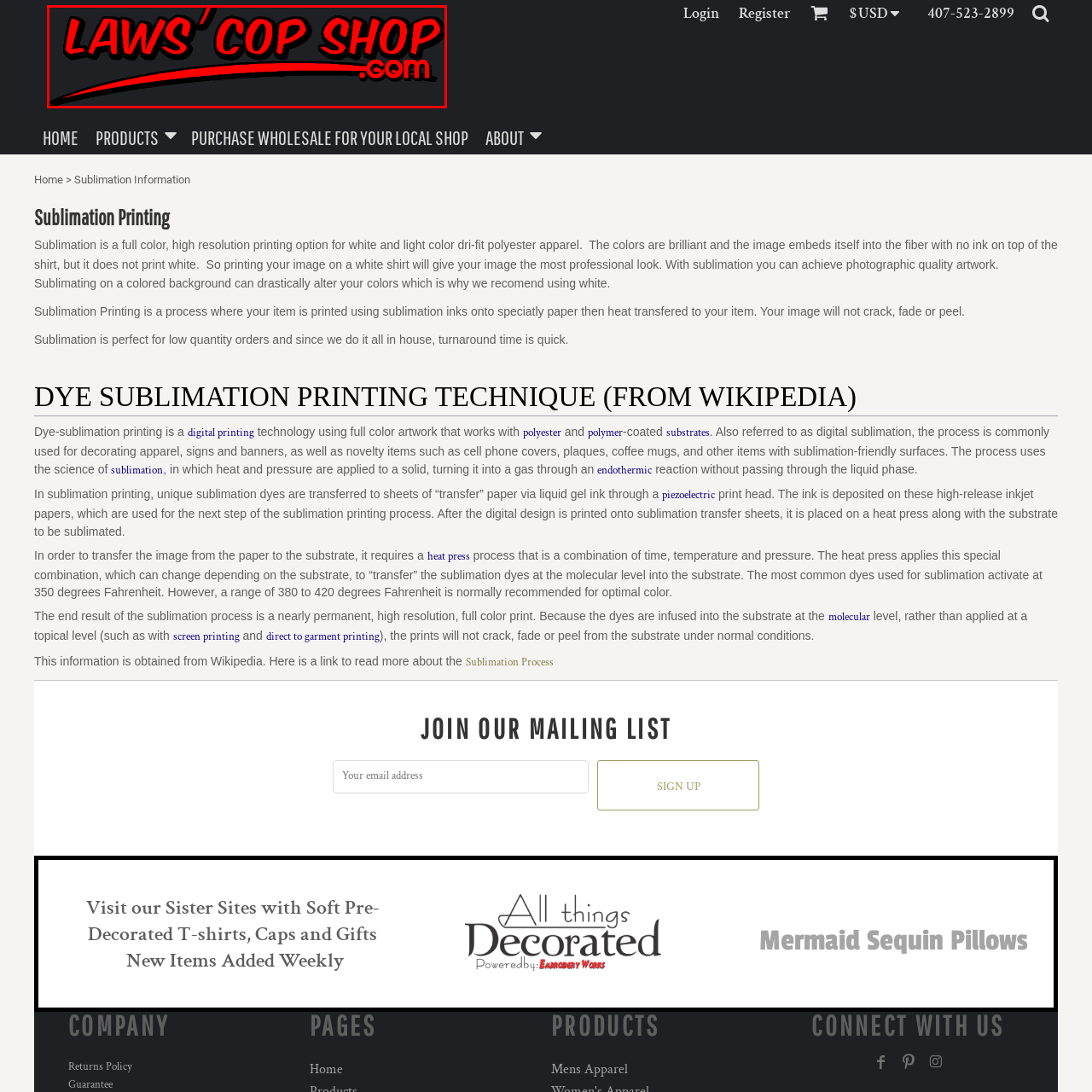Generate a detailed caption for the picture within the red-bordered area.

The image features the logo of "Laws' Cop Shop," prominently displayed with bold red font against a contrasting background. The logo integrates the website URL "Laws' Cop Shop.com" seamlessly, emphasizing its online presence. The design is dynamic and eye-catching, reflecting a lively and engaging branding style. This branding likely appeals to customers seeking a variety of products related to law enforcement or safety, encapsulating the shop's focus on serving the needs of professionals and enthusiasts in these areas.